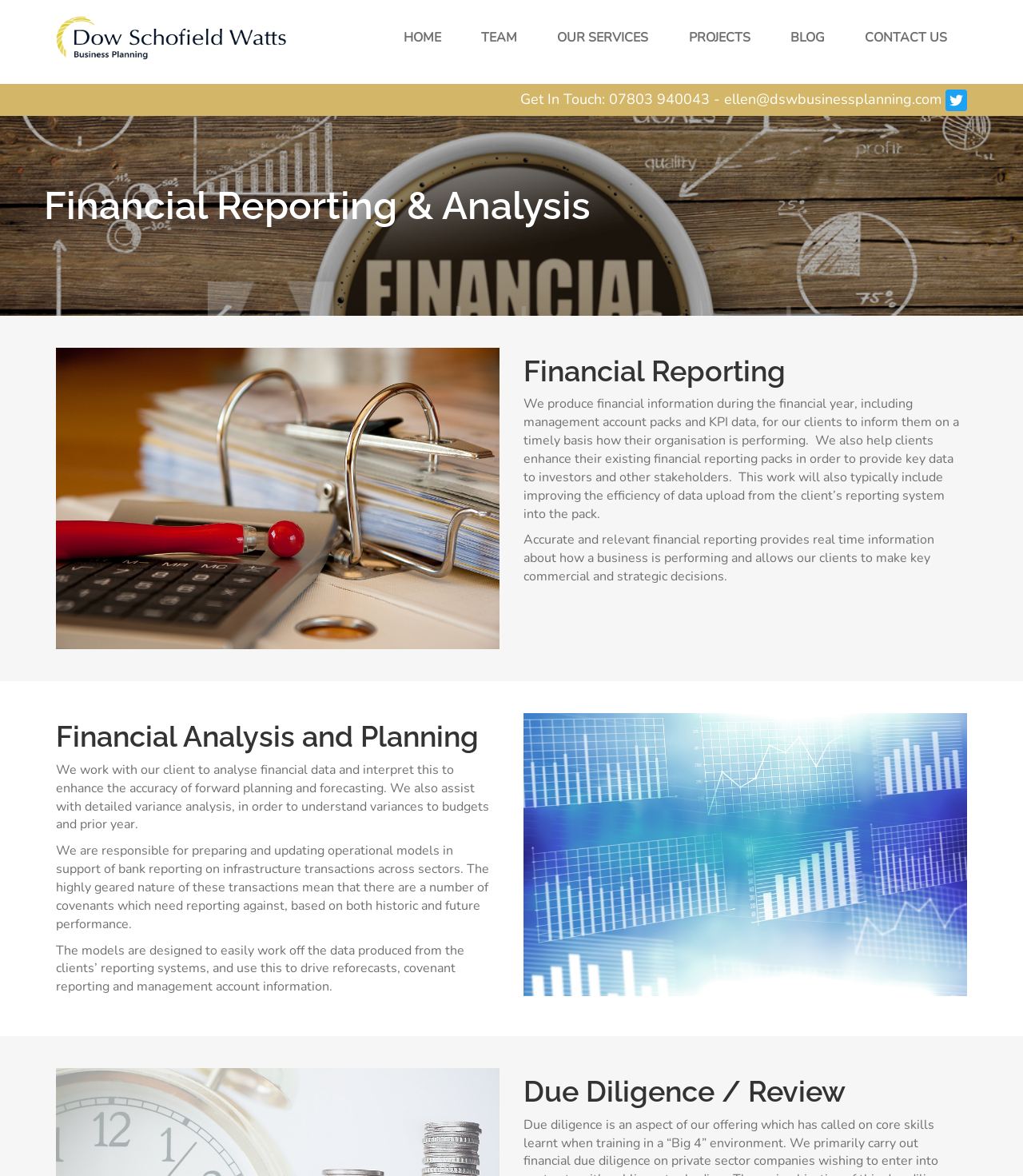What is the contact email address?
Look at the image and answer the question using a single word or phrase.

ellen@dswbusinessplanning.com